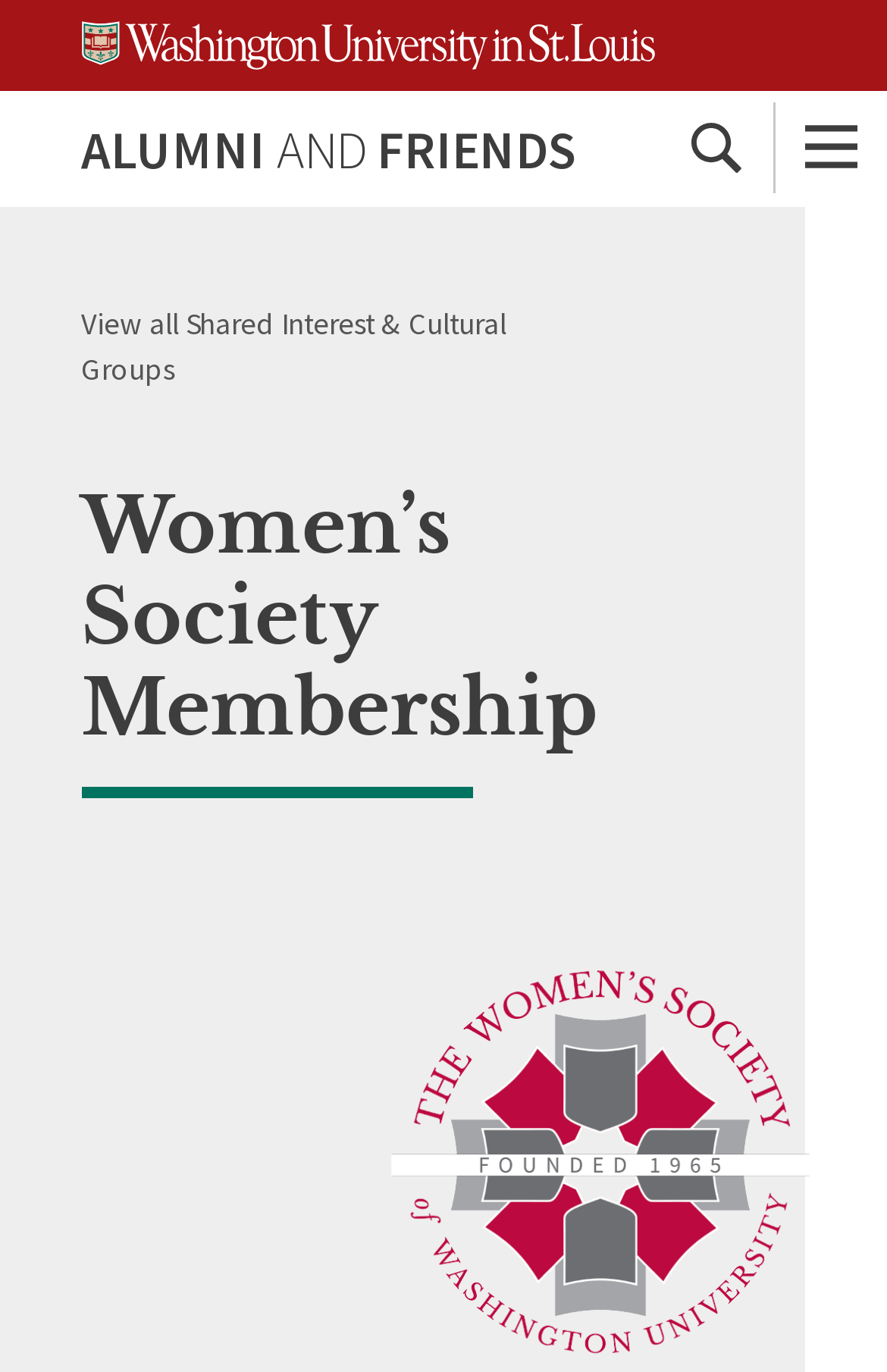Respond to the question with just a single word or phrase: 
What type of groups can be viewed?

Shared Interest & Cultural Groups